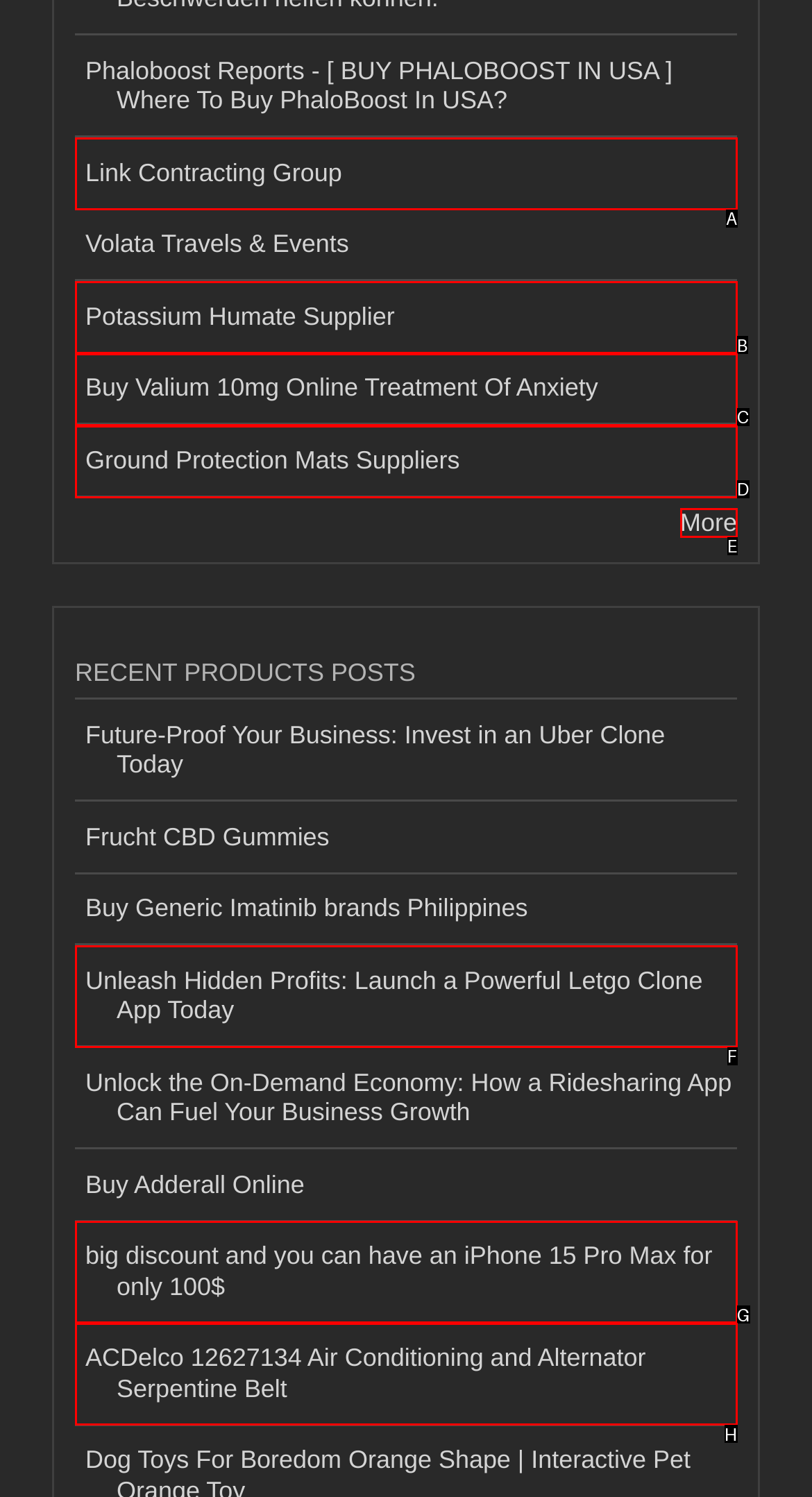Select the HTML element that best fits the description: More
Respond with the letter of the correct option from the choices given.

E